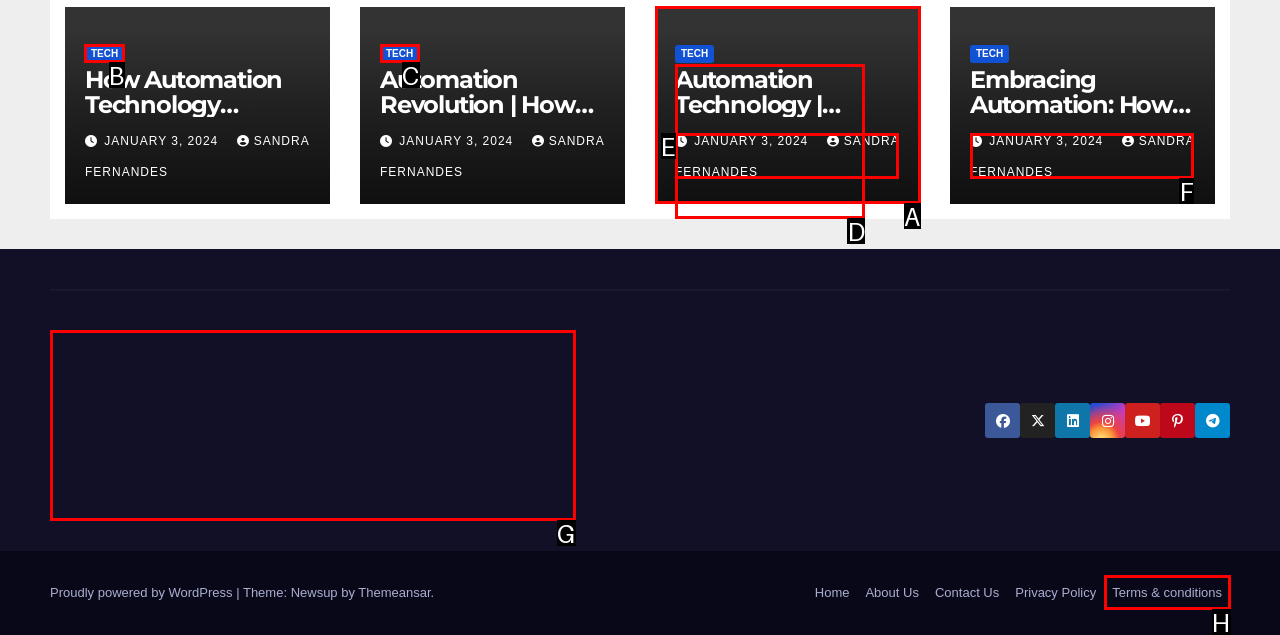Look at the highlighted elements in the screenshot and tell me which letter corresponds to the task: Click on the 'TECH' link.

B